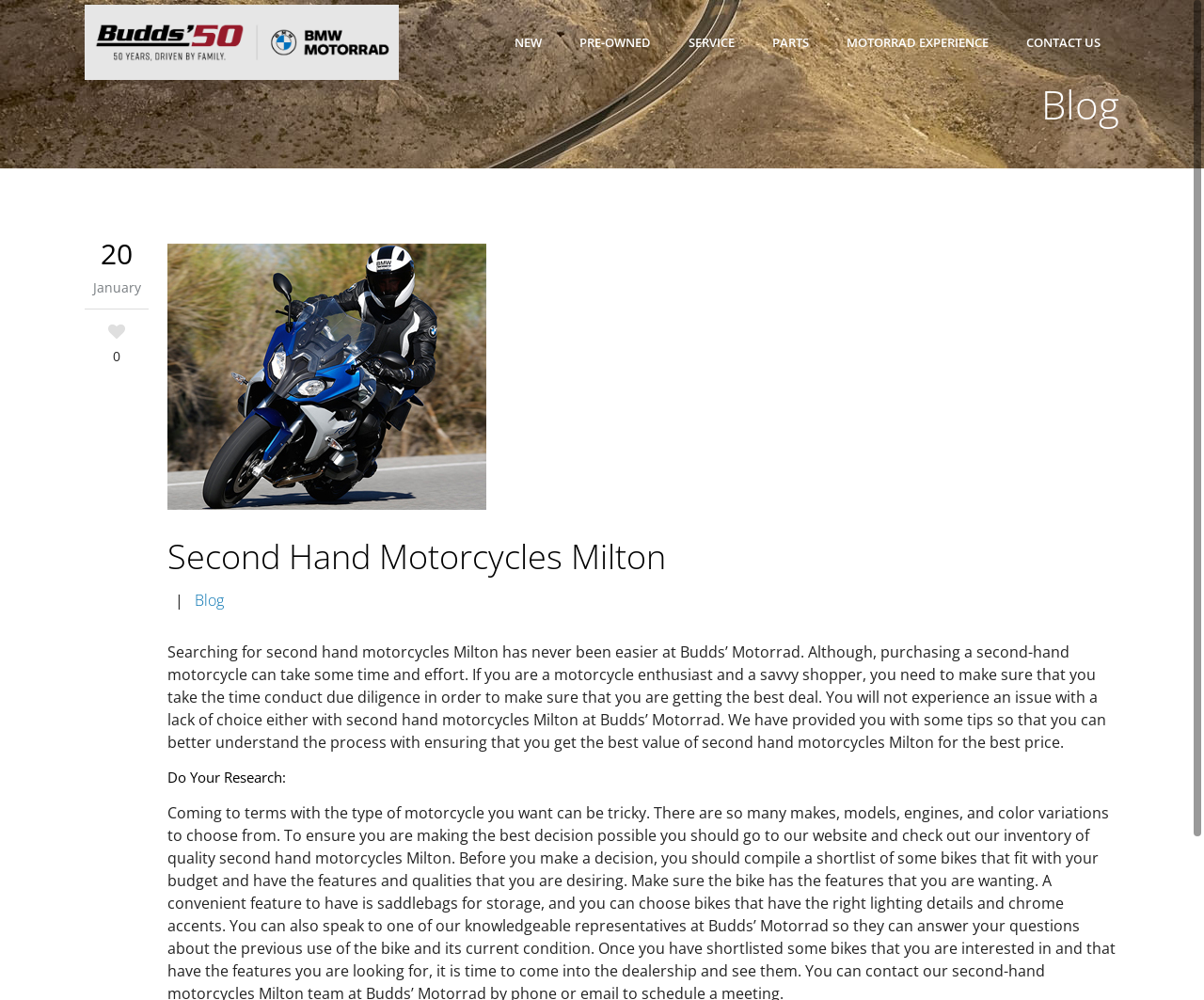What is the purpose of the webpage?
Based on the image content, provide your answer in one word or a short phrase.

To find second hand motorcycles